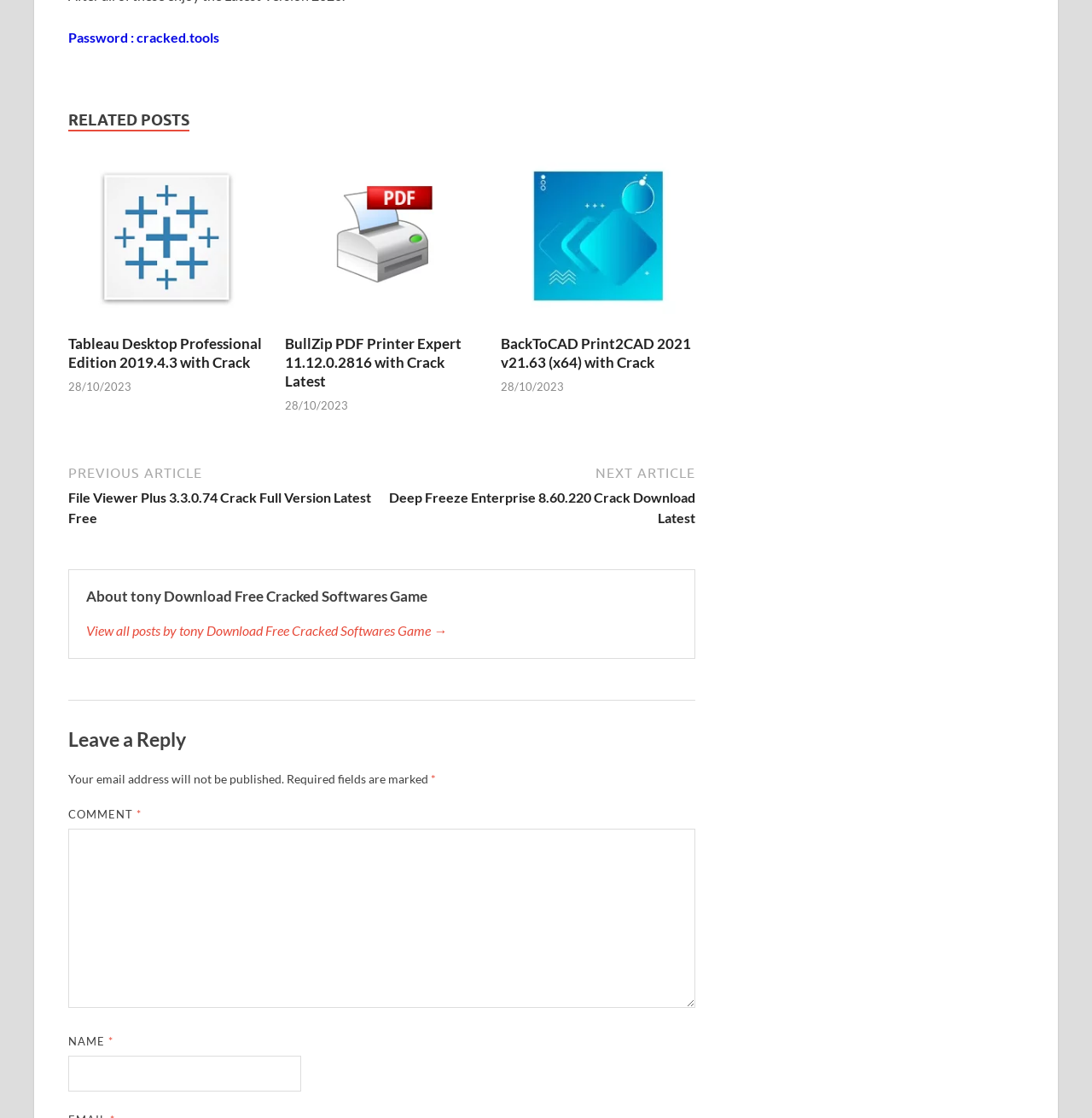What is the name of the author?
Provide a well-explained and detailed answer to the question.

I found a heading element with the text 'About tony Download Free Cracked Softwares Game' which suggests that the author's name is tony.